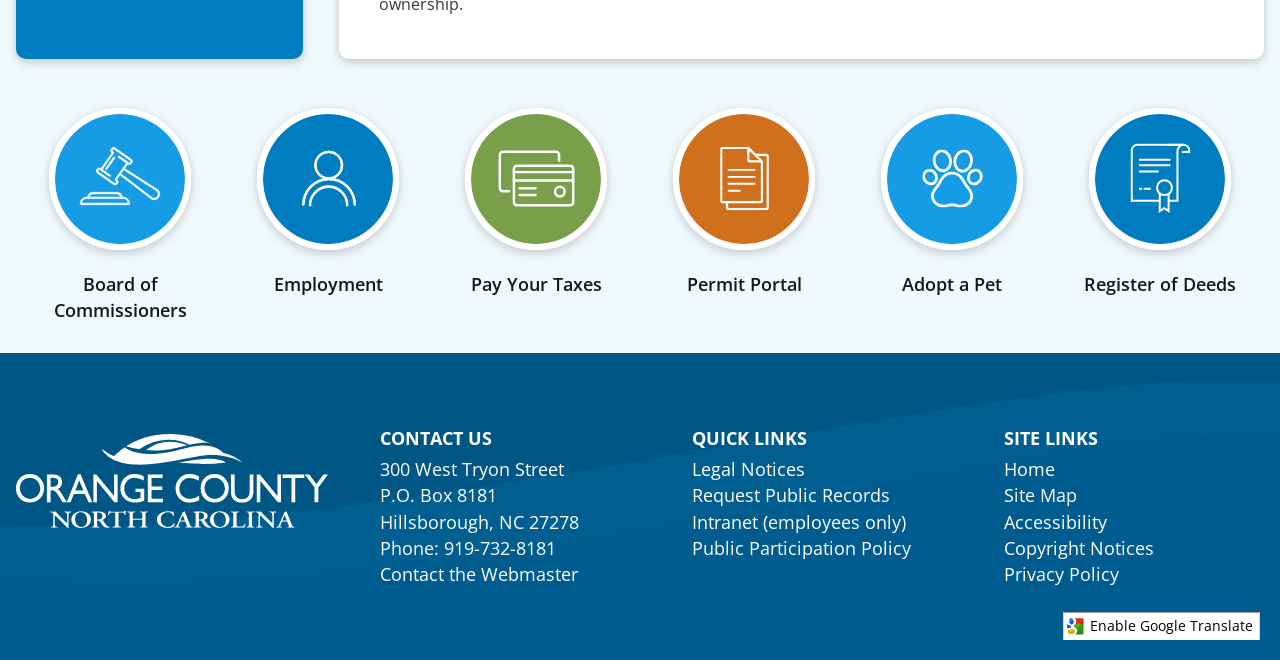Refer to the element description Pay Your Taxes and identify the corresponding bounding box in the screenshot. Format the coordinates as (top-left x, top-left y, bottom-right x, bottom-right y) with values in the range of 0 to 1.

[0.338, 0.123, 0.5, 0.451]